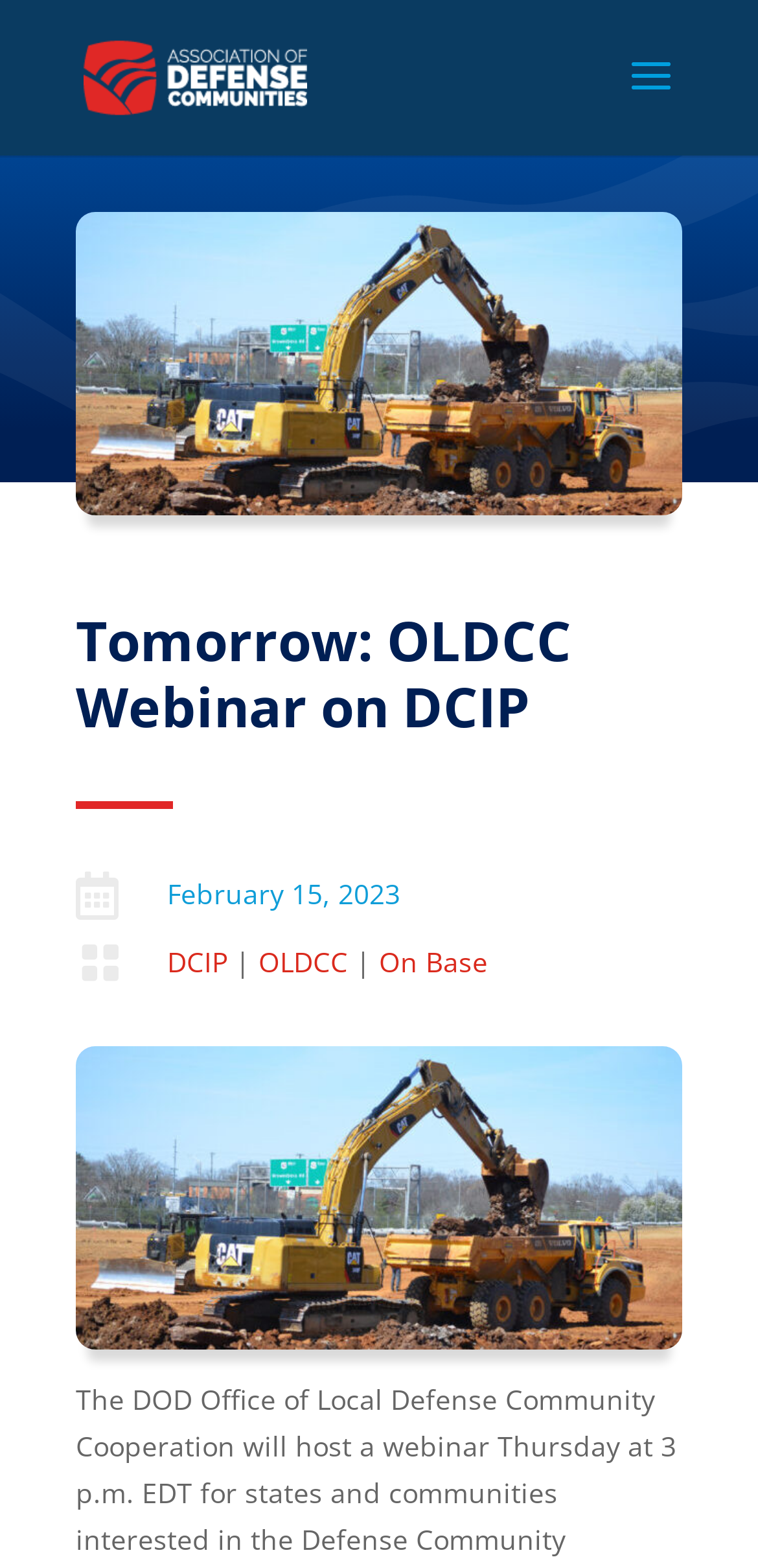Using the information in the image, could you please answer the following question in detail:
What is the date of the OLDCC Webinar?

I found the date by looking at the LayoutTable element with the bounding box coordinates [0.1, 0.556, 0.9, 0.587], which contains a StaticText element with the text 'February 15, 2023'.